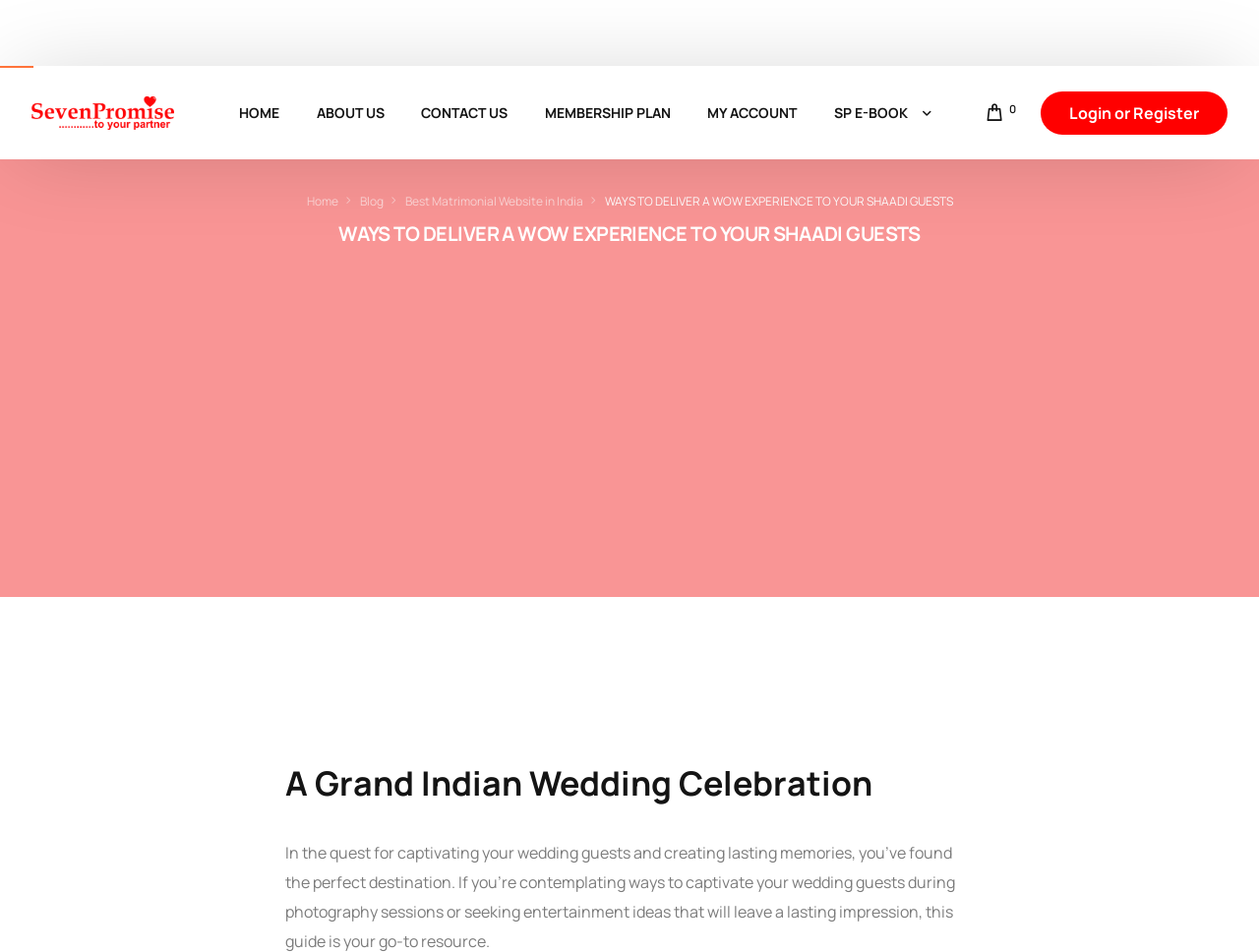What is the current balance?
Observe the image and answer the question with a one-word or short phrase response.

₹0.00